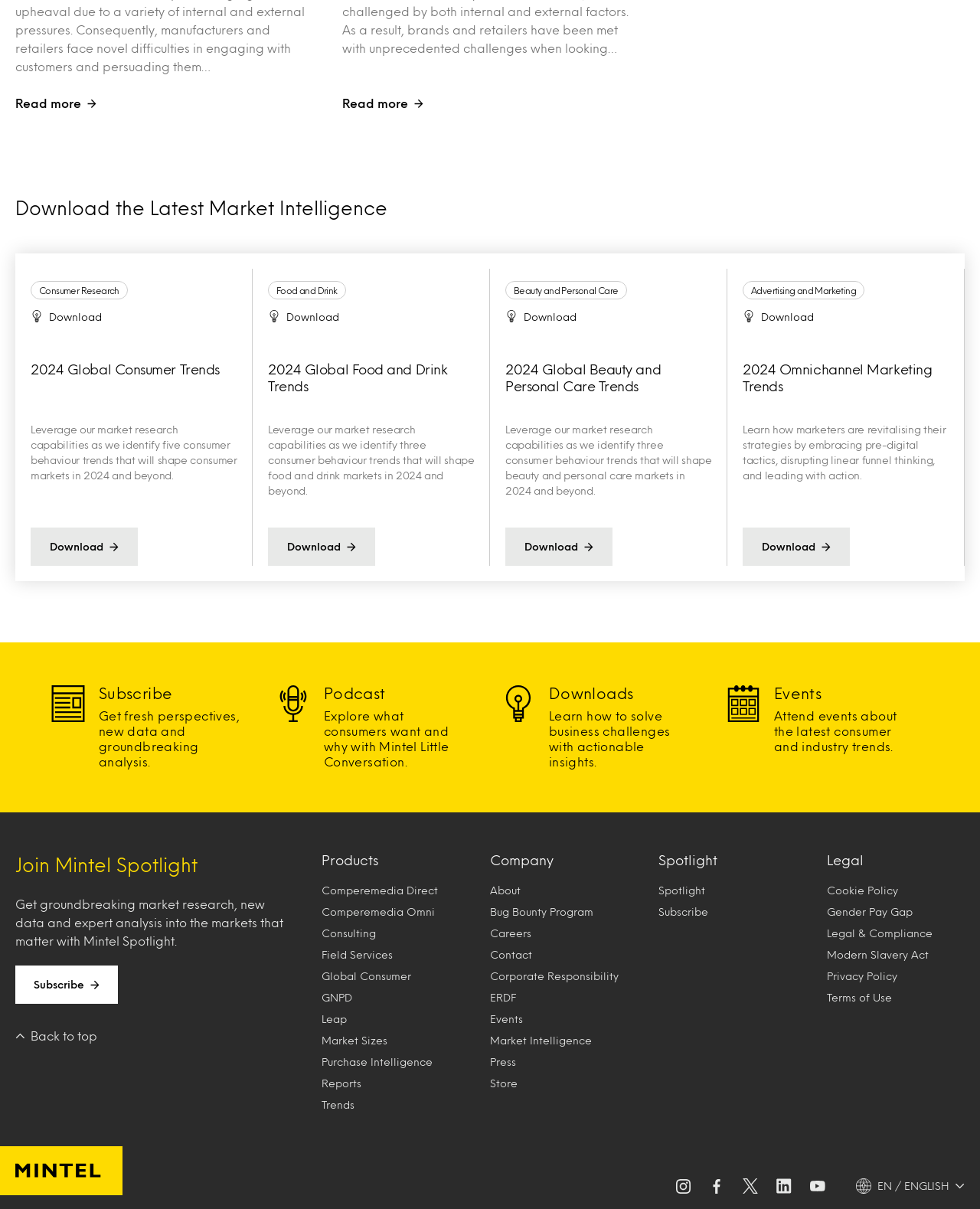Can you identify the bounding box coordinates of the clickable region needed to carry out this instruction: 'Explore the Podcast'? The coordinates should be four float numbers within the range of 0 to 1, stated as [left, top, right, bottom].

[0.27, 0.567, 0.5, 0.636]